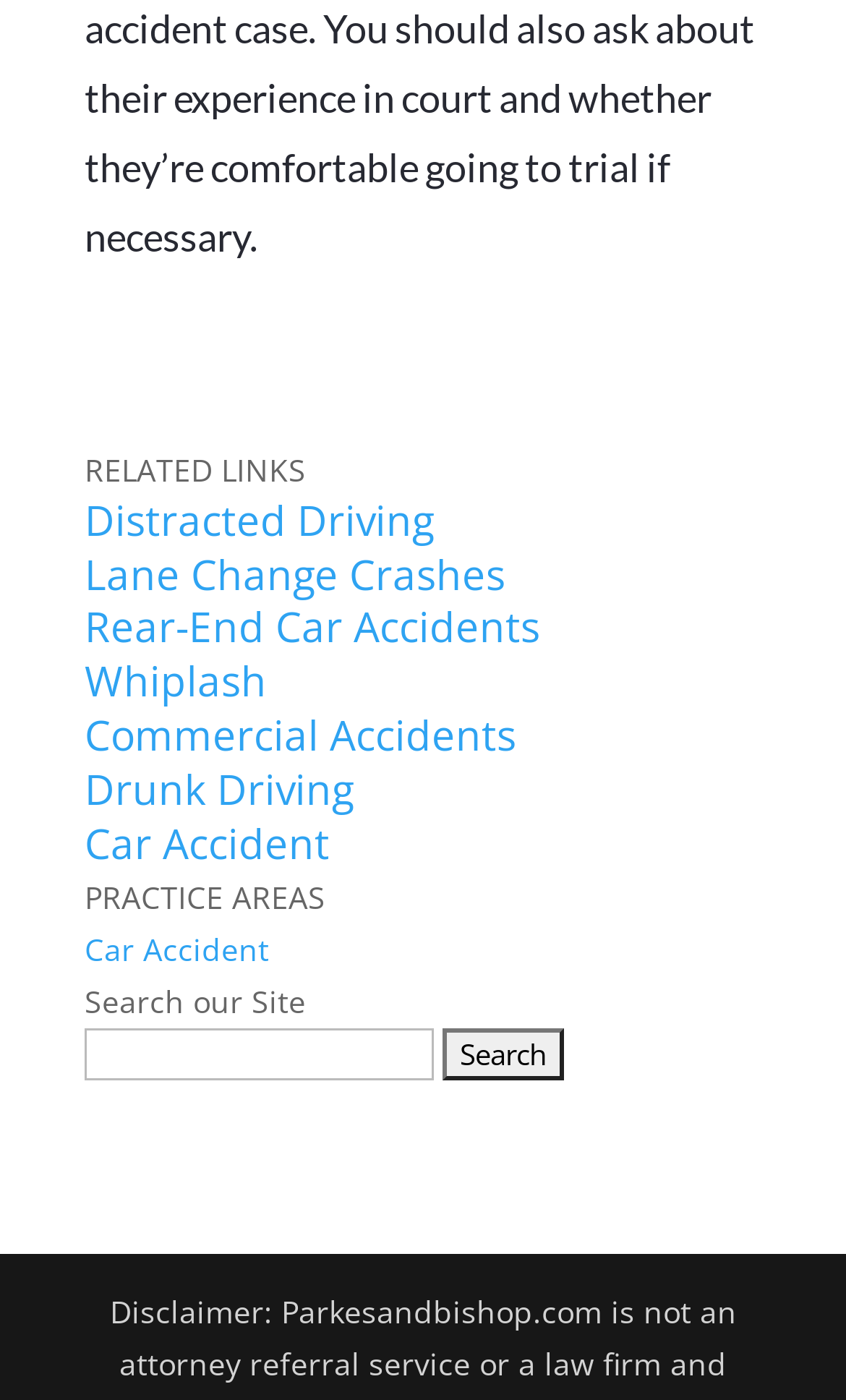Provide a single word or phrase answer to the question: 
What is the purpose of the search bar?

To search the site